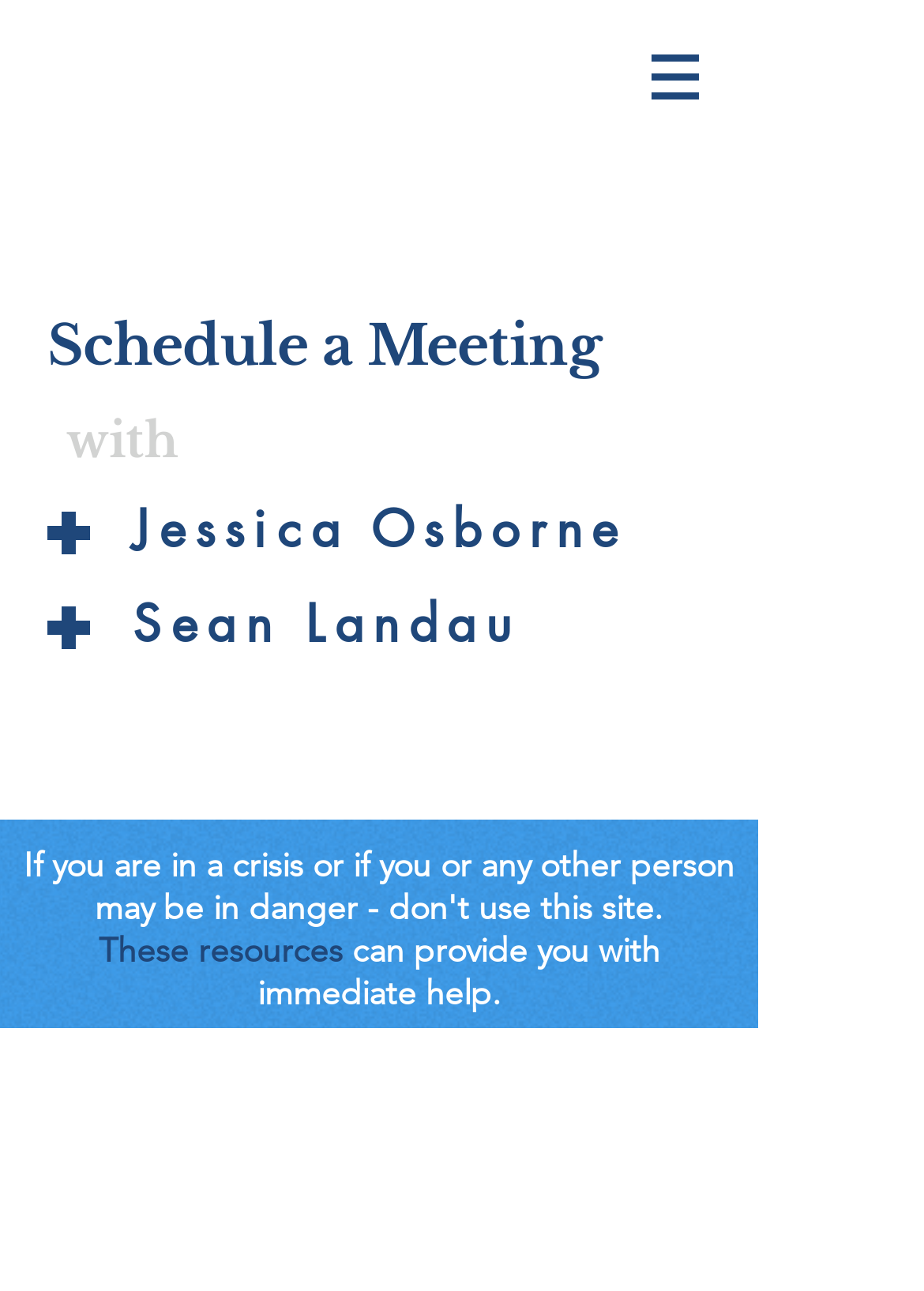How many therapists are listed on the page?
Answer the question with just one word or phrase using the image.

Two